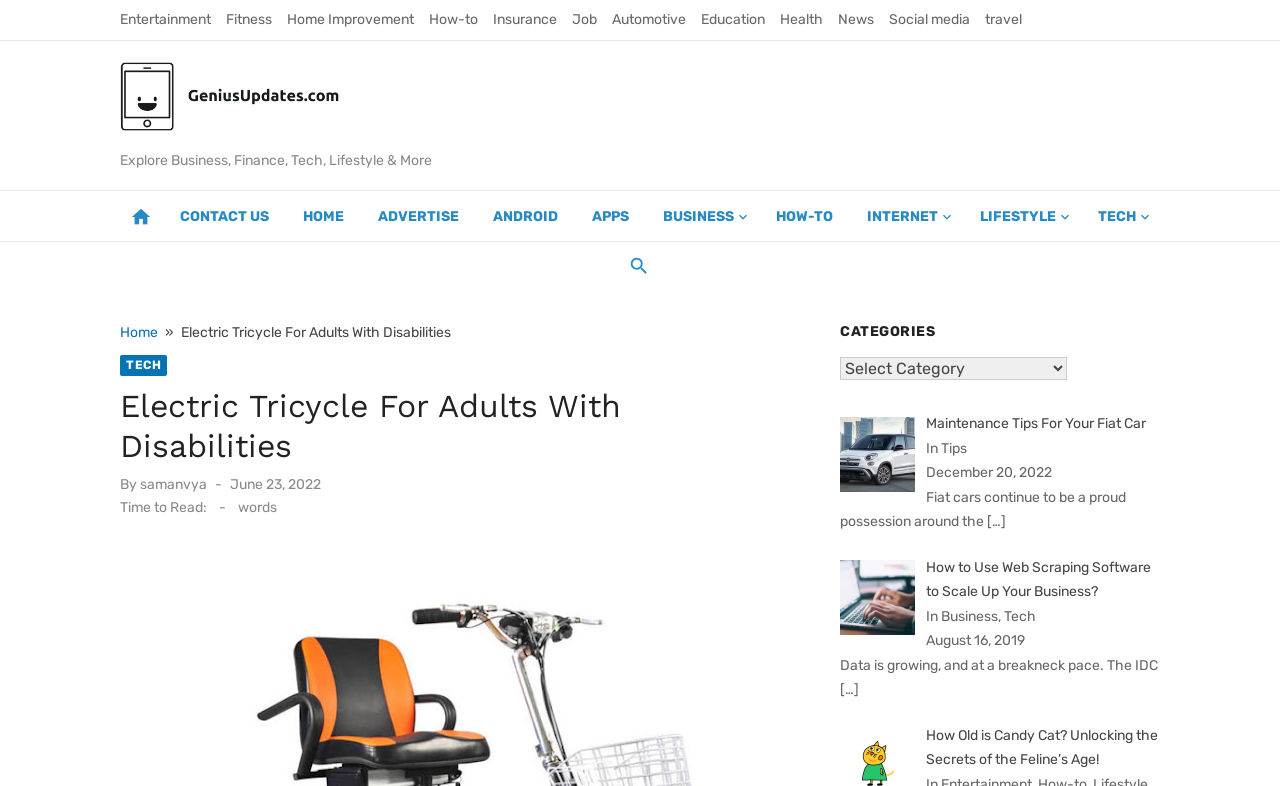Locate the bounding box coordinates of the segment that needs to be clicked to meet this instruction: "Visit the 'Home' page".

[0.098, 0.256, 0.122, 0.294]